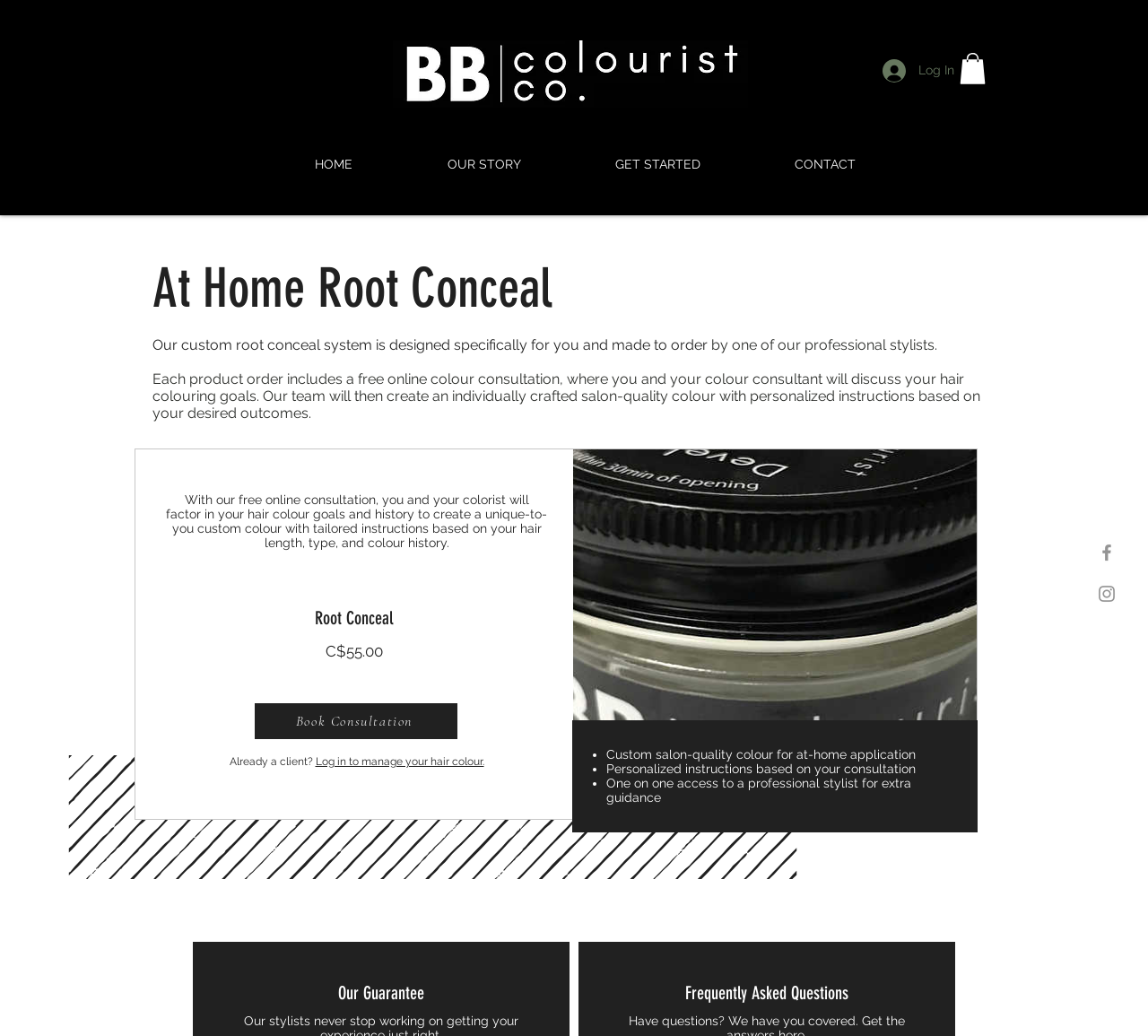What is the purpose of the free online consultation?
Ensure your answer is thorough and detailed.

I found the purpose of the free online consultation by reading the text that describes the consultation process, which mentions that the consultation will help create a custom colour based on the user's hair colour goals and history.